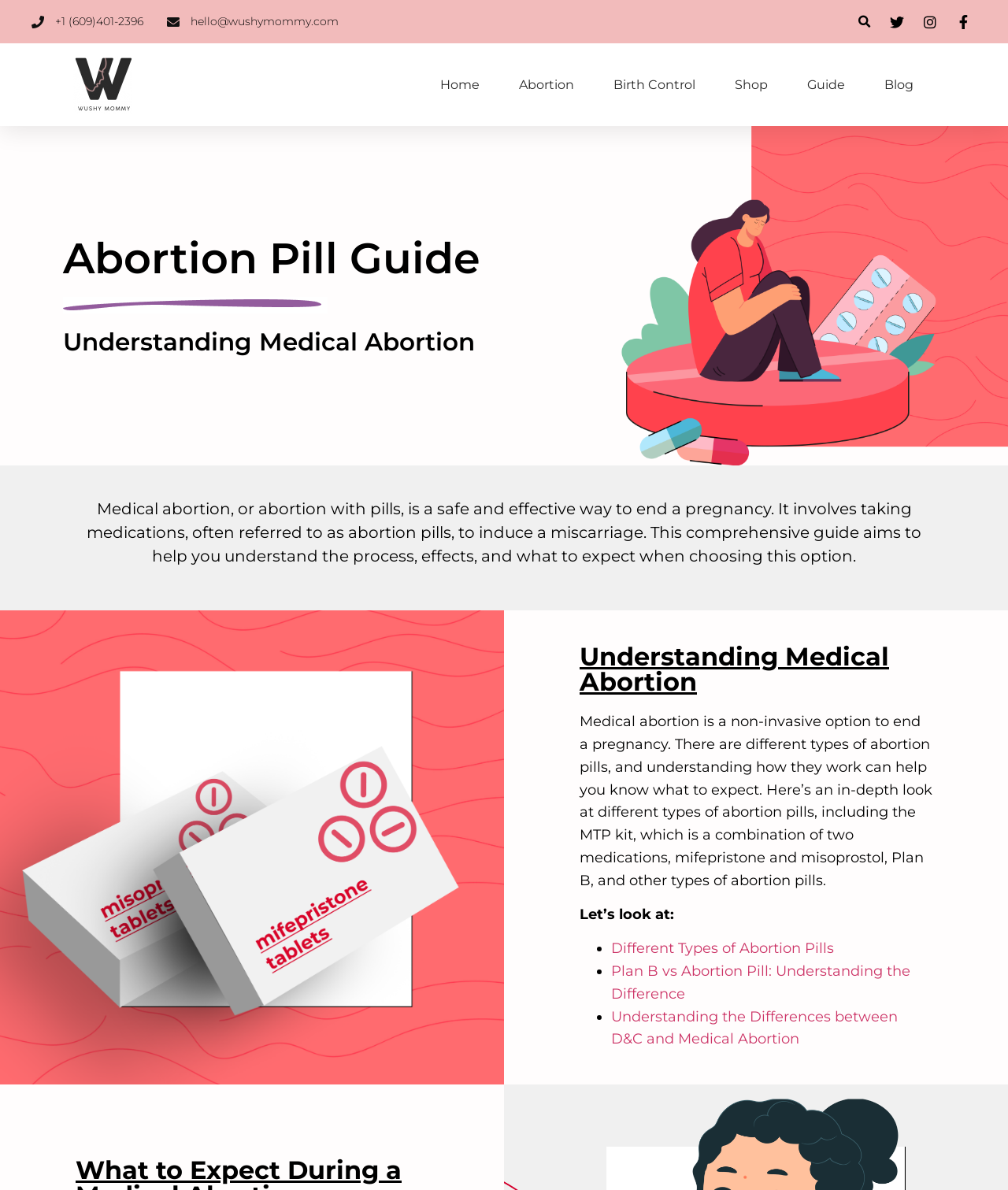What is the difference between D&C and medical abortion?
Please use the image to provide a one-word or short phrase answer.

Explained in a link